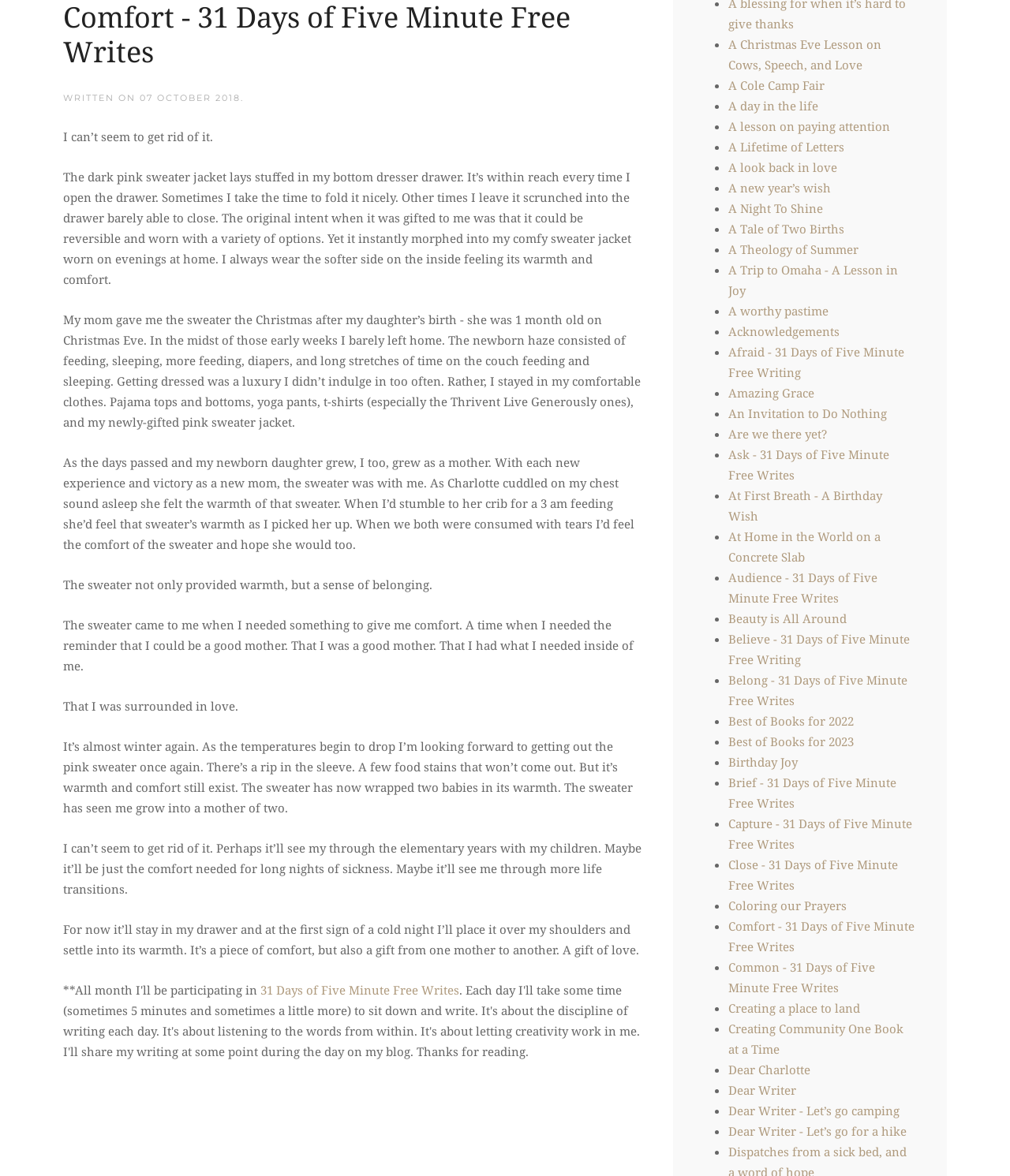Given the description of a UI element: "parent_node: Kimberly Knowle-Zeller", identify the bounding box coordinates of the matching element in the webpage screenshot.

[0.484, 0.331, 0.516, 0.357]